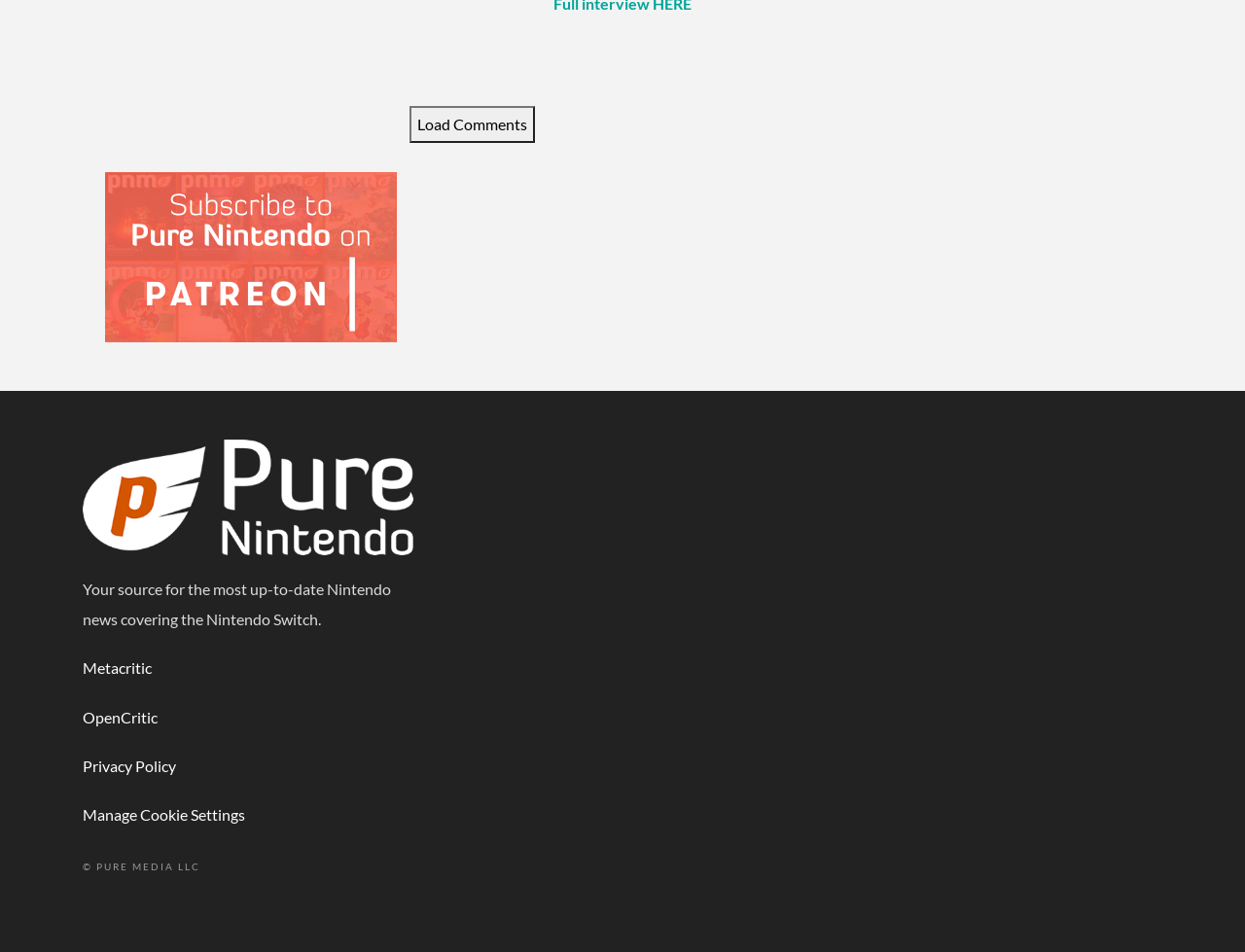Respond with a single word or phrase for the following question: 
What is the website's tagline?

Your source for the most up-to-date Nintendo news